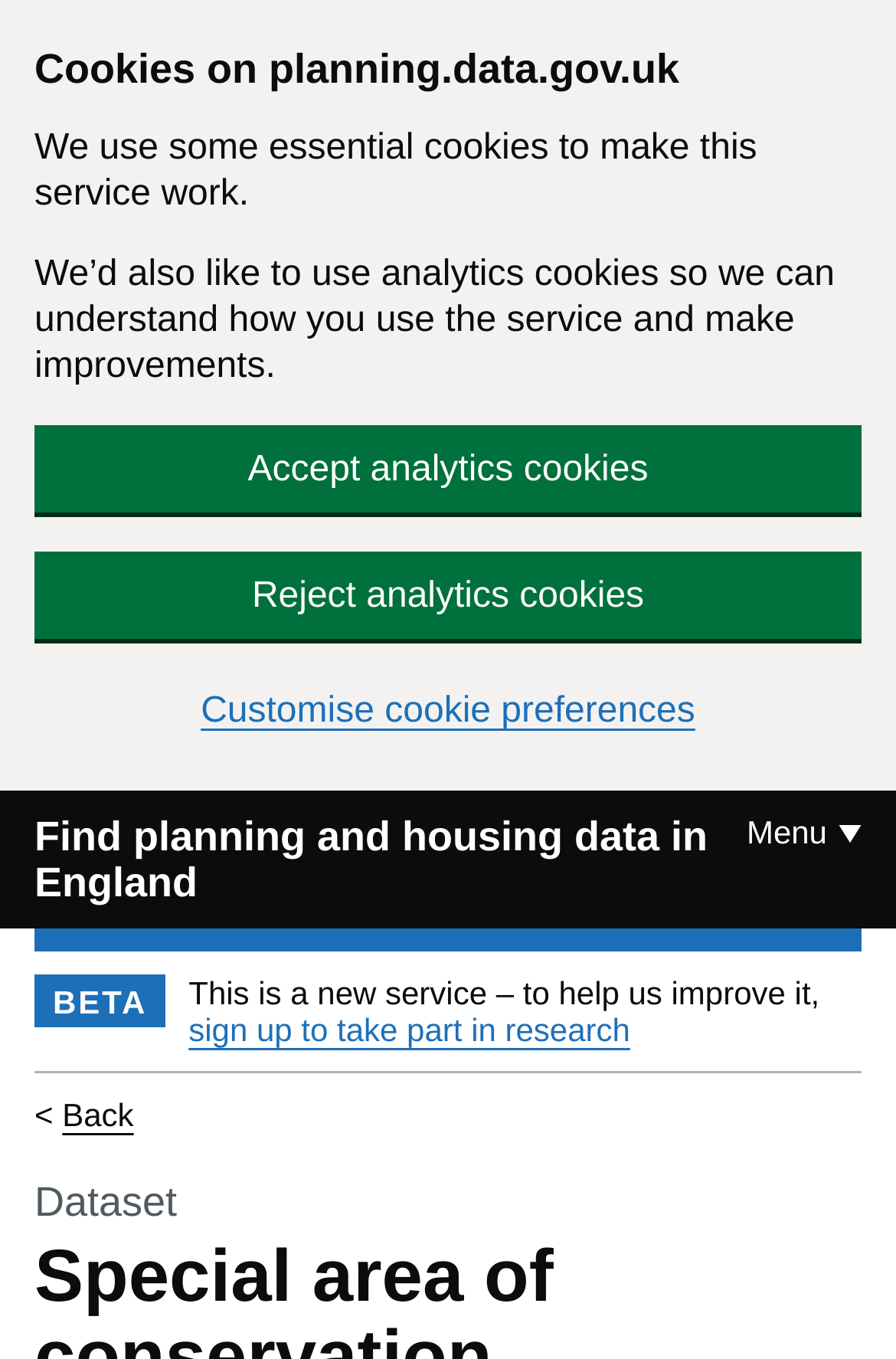Provide the bounding box coordinates of the HTML element this sentence describes: "Skip to main content".

[0.0, 0.0, 0.079, 0.036]